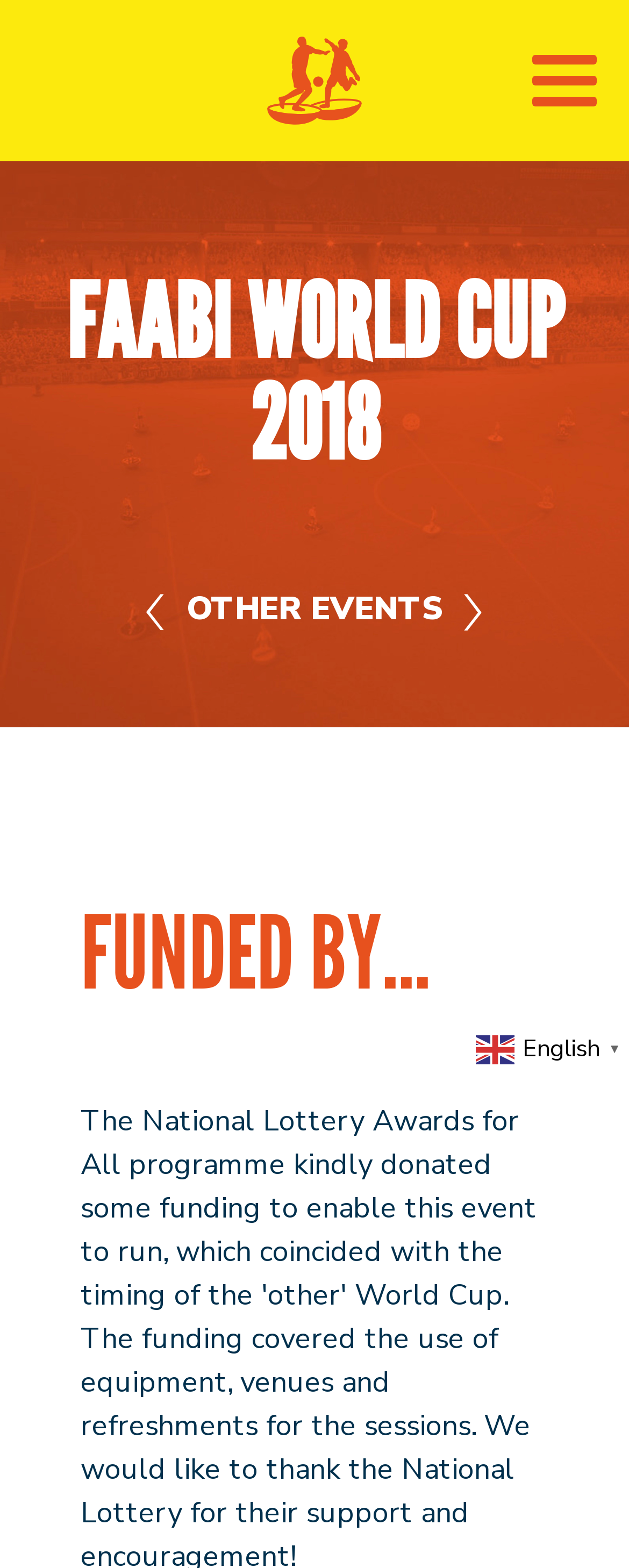What is the language of the webpage?
Using the visual information, respond with a single word or phrase.

English